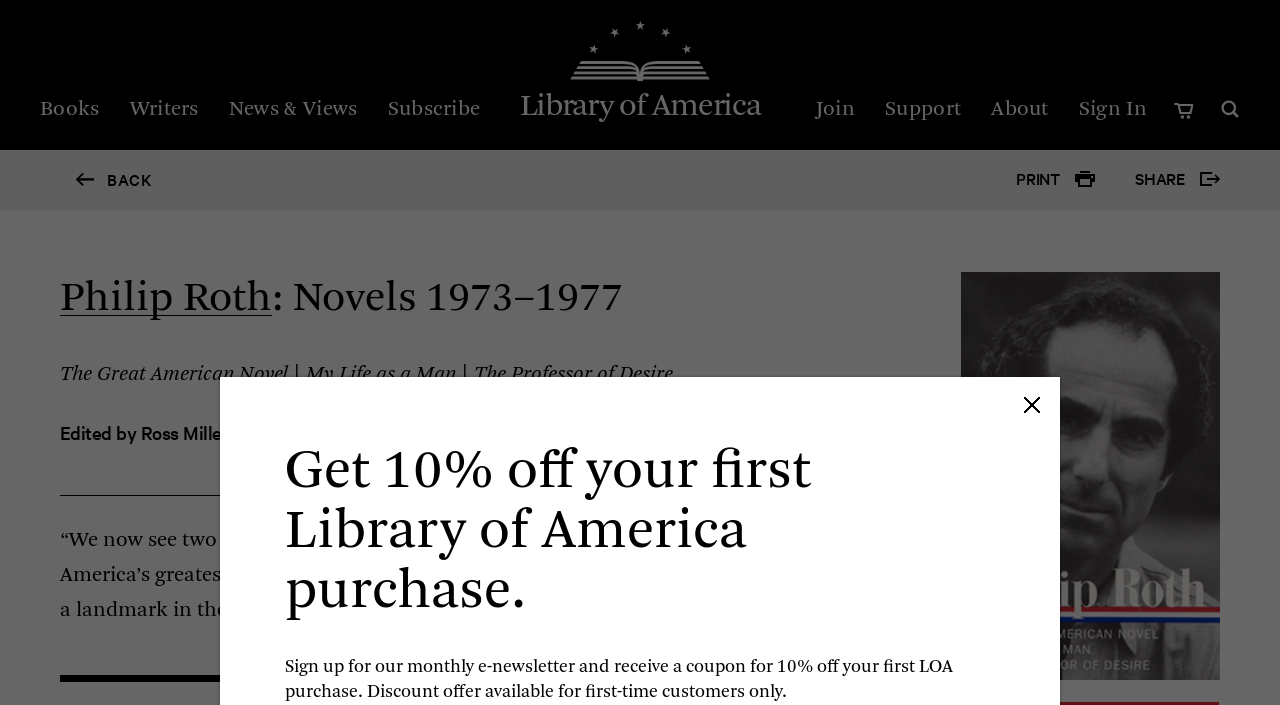Please find and generate the text of the main header of the webpage.

Philip Roth: Novels 1973–1977